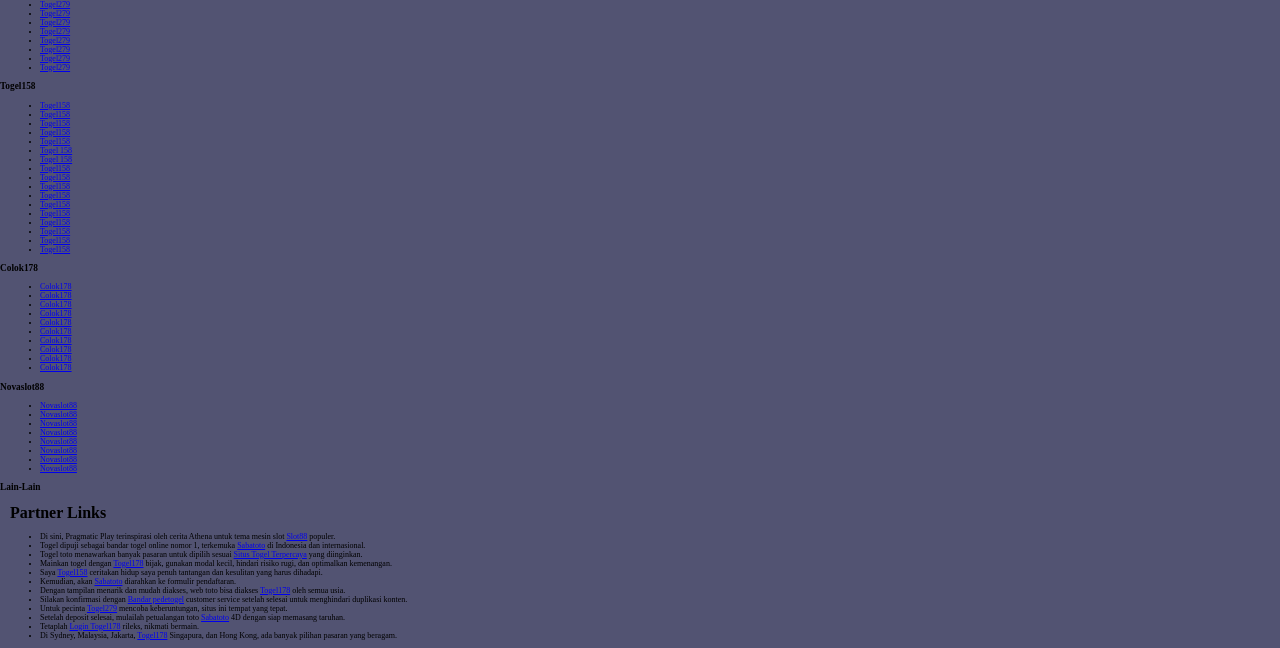Please find the bounding box coordinates of the element that needs to be clicked to perform the following instruction: "Go to Novaslot88". The bounding box coordinates should be four float numbers between 0 and 1, represented as [left, top, right, bottom].

[0.031, 0.619, 0.06, 0.633]